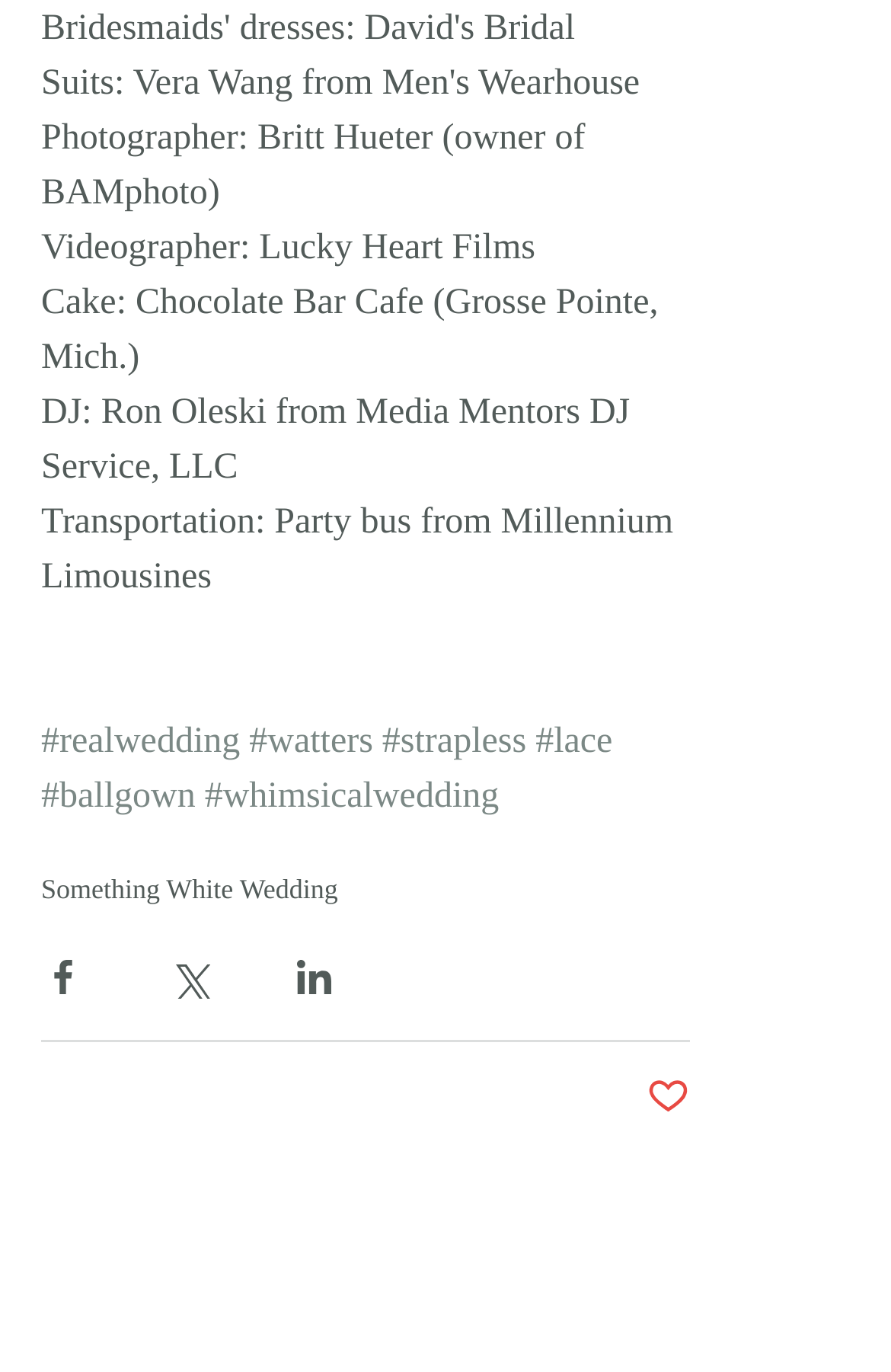Please reply to the following question with a single word or a short phrase:
Who is the photographer?

Britt Hueter